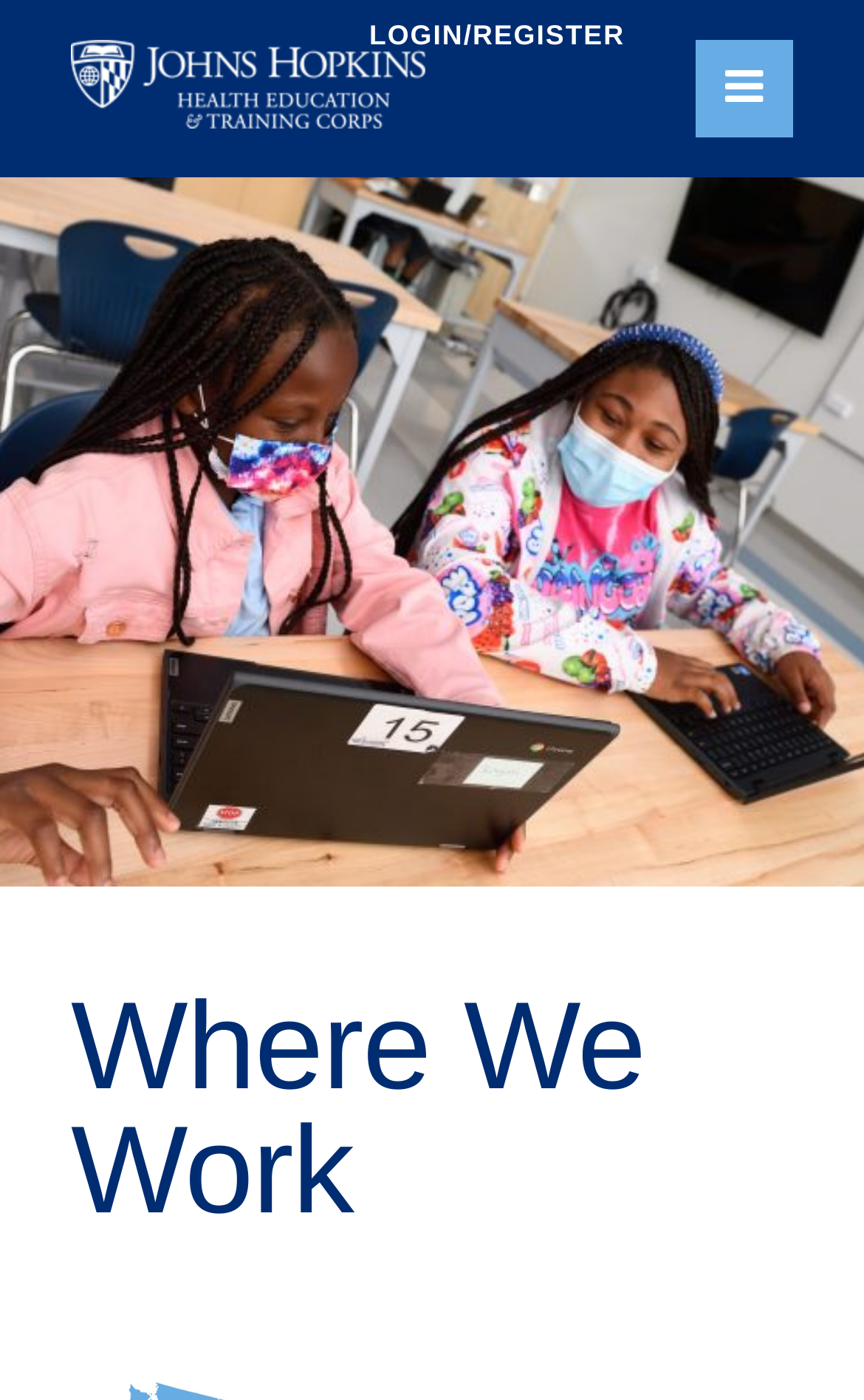Extract the bounding box coordinates for the UI element described by the text: "JHU HEAT". The coordinates should be in the form of [left, top, right, bottom] with values between 0 and 1.

[0.082, 0.028, 0.492, 0.092]